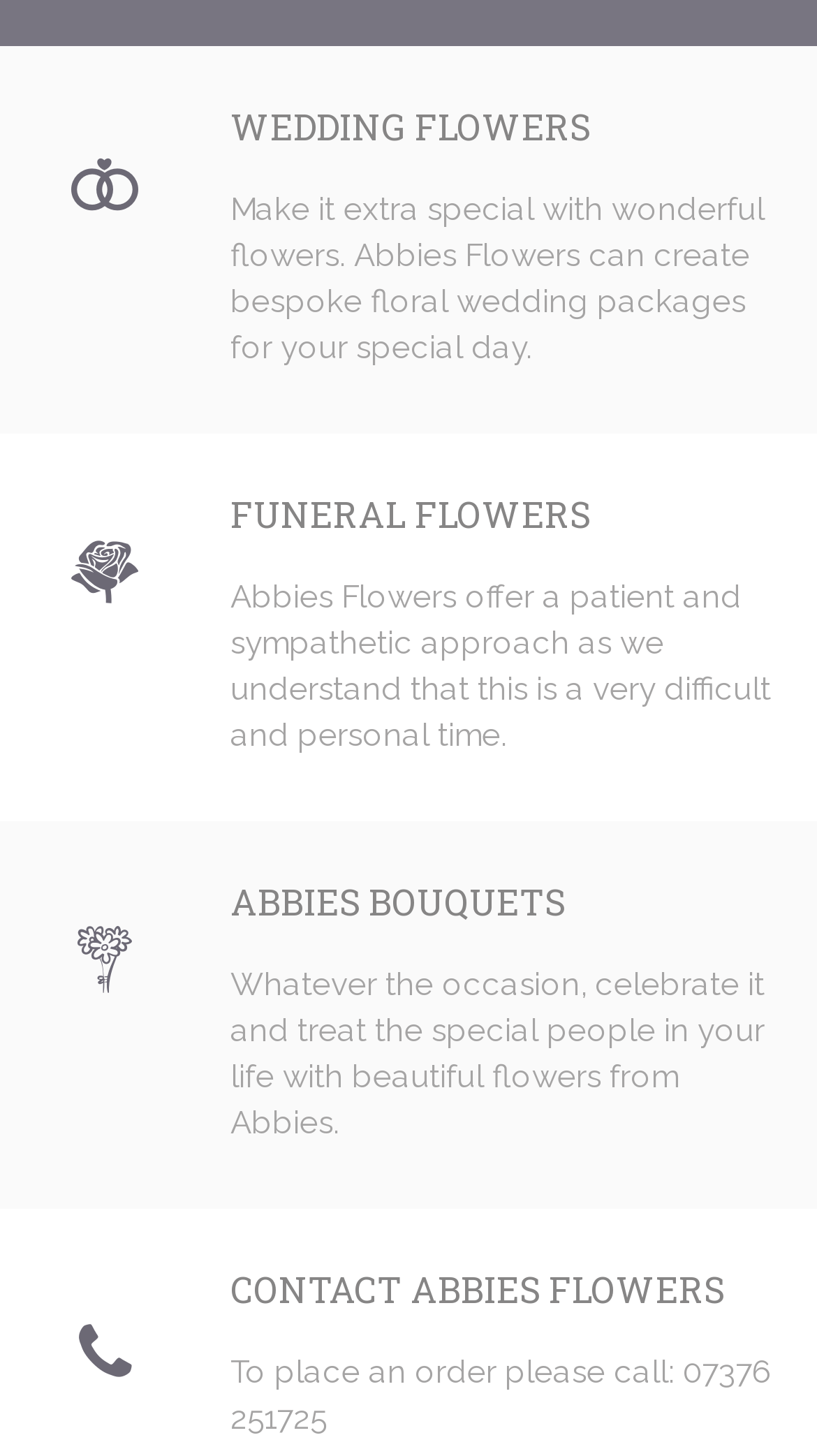Give a concise answer using only one word or phrase for this question:
What is the purpose of Abbies Bouquets?

To celebrate occasions